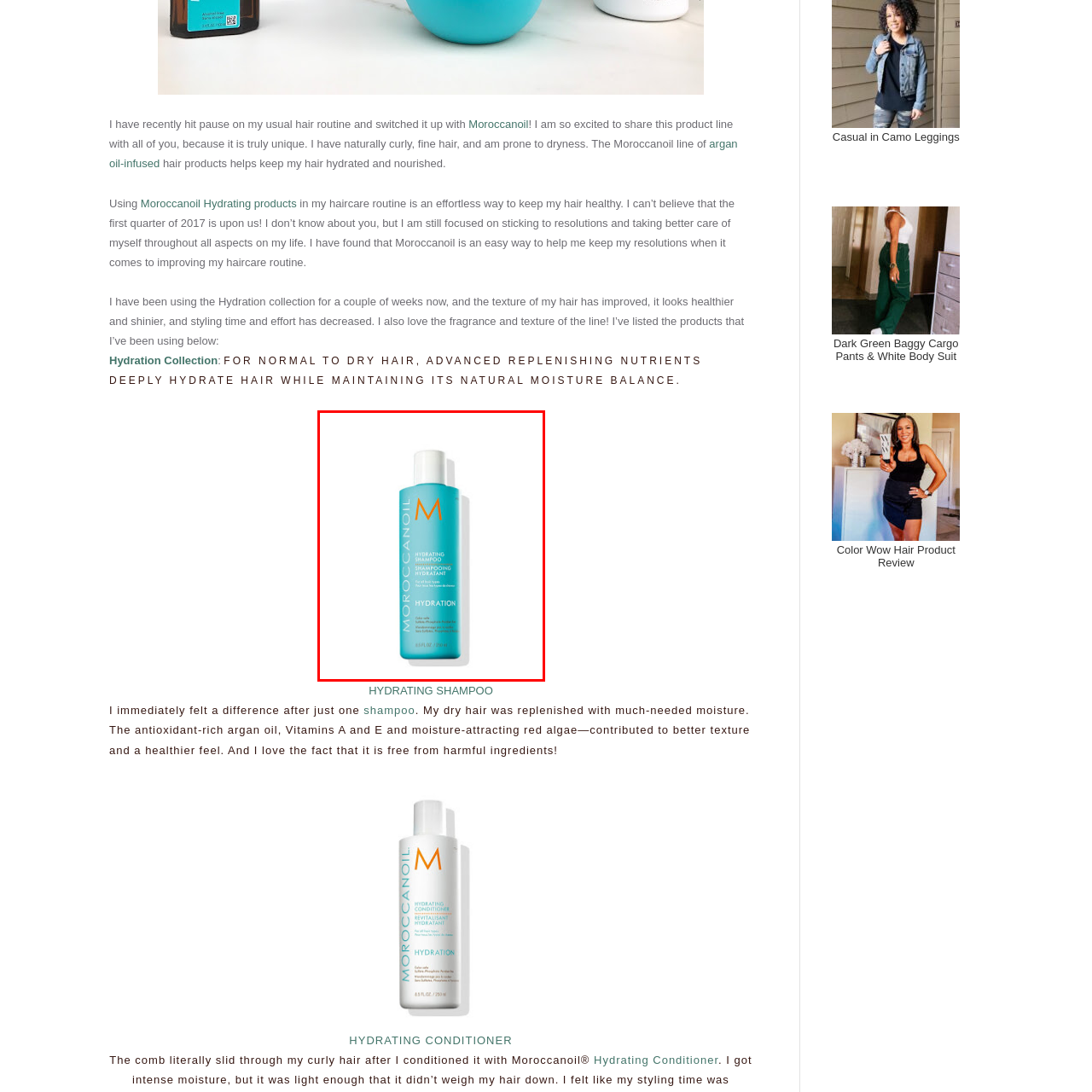What is the signature logo displayed on the front of the bottle?
Analyze the highlighted section in the red bounding box of the image and respond to the question with a detailed explanation.

The caption explicitly states that the signature 'M' logo is prominently displayed on the front of the Moroccanoil Hydrating Shampoo bottle, which is a distinctive feature of the Moroccanoil brand.